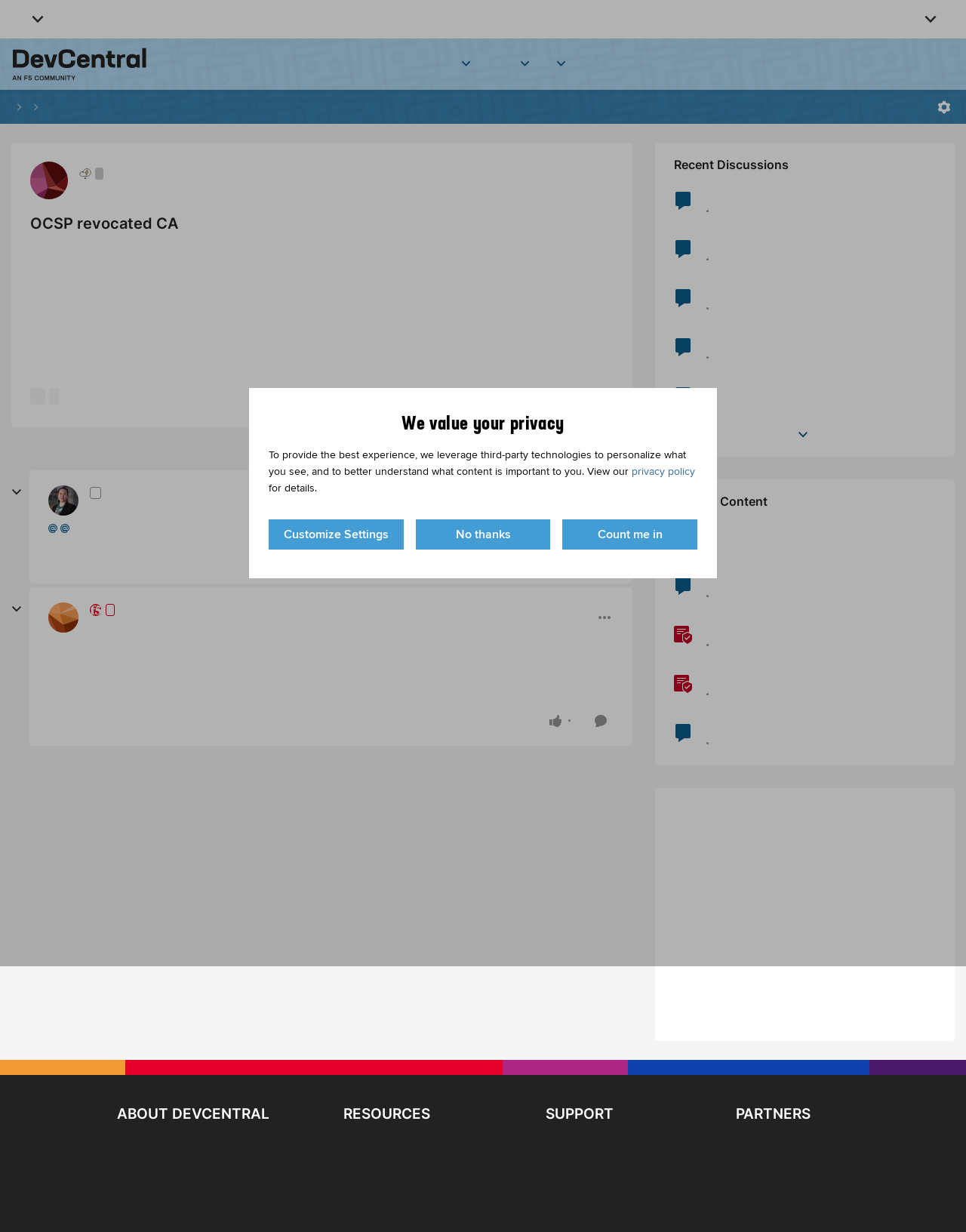Generate a comprehensive description of the webpage content.

This webpage is a forum discussion page titled "OCSP revocated CA" on a platform called DevCentral. At the top, there is a brand logo and a navigation menu with links to various sections, including "Forums", "Articles", "Groups", and "Events". Below the navigation menu, there is a breadcrumb trail indicating the current location within the forum.

The main content area is divided into three sections. The first section displays a forum discussion thread, where users can post comments and replies. The thread is initiated by a user named Satoshino, who has posted a message about configuring an APM policy to perform OCSP authentication for client certificates. The post includes tags related to application delivery and devops. Below the post, there are buttons to like, reply, and view kudos count.

The second section displays a list of replies to the initial post. Each reply includes the author's name, avatar, and rank, as well as buttons to like, reply, and view kudos count. The replies are nested, indicating a conversation between users.

The third section, located on the right side of the page, displays a list of recent discussions, including the title, author, and content type icon. Each discussion is a link to a separate forum thread.

At the bottom of the page, there is a footer section with a button to show more discussions.